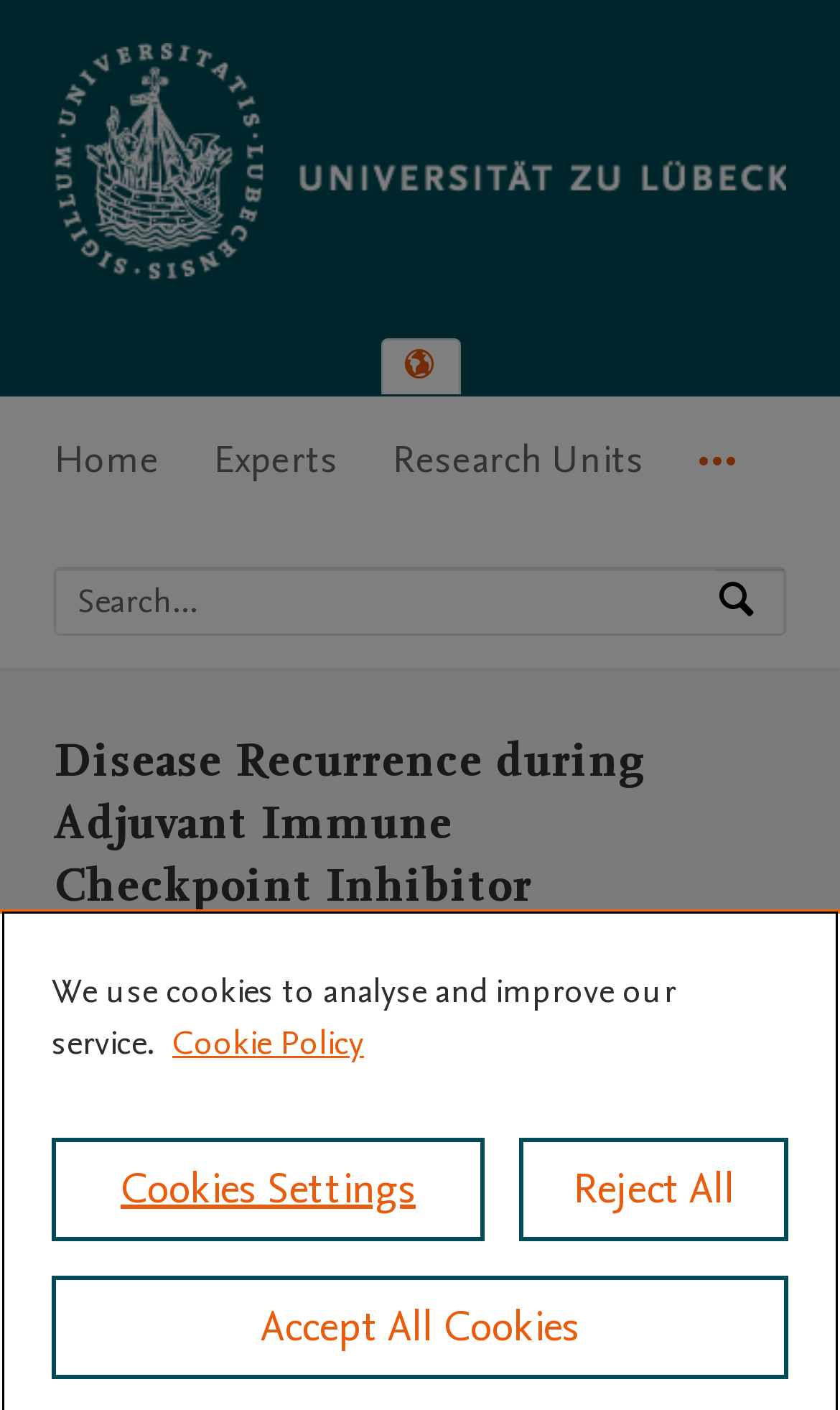Determine the bounding box coordinates of the clickable area required to perform the following instruction: "Go to University of Luebeck Home". The coordinates should be represented as four float numbers between 0 and 1: [left, top, right, bottom].

[0.064, 0.175, 0.936, 0.209]